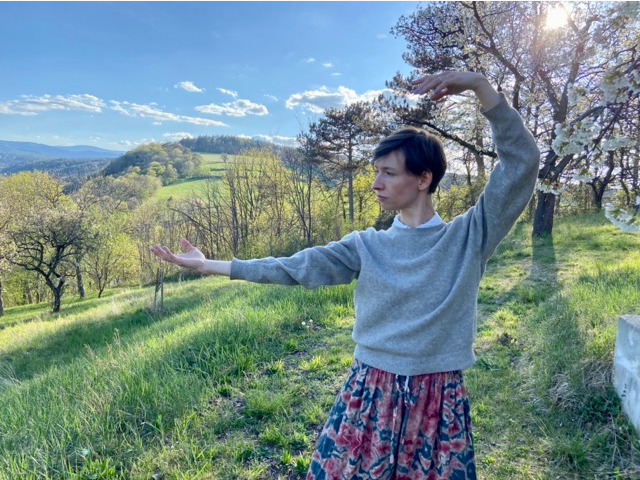What is the color of the sky in the background?
Can you offer a detailed and complete answer to this question?

The caption explicitly mentions a 'clear blue sky' as the backdrop of the scene, which indicates that the sky is a vibrant blue color, adding to the overall tranquility of the atmosphere.